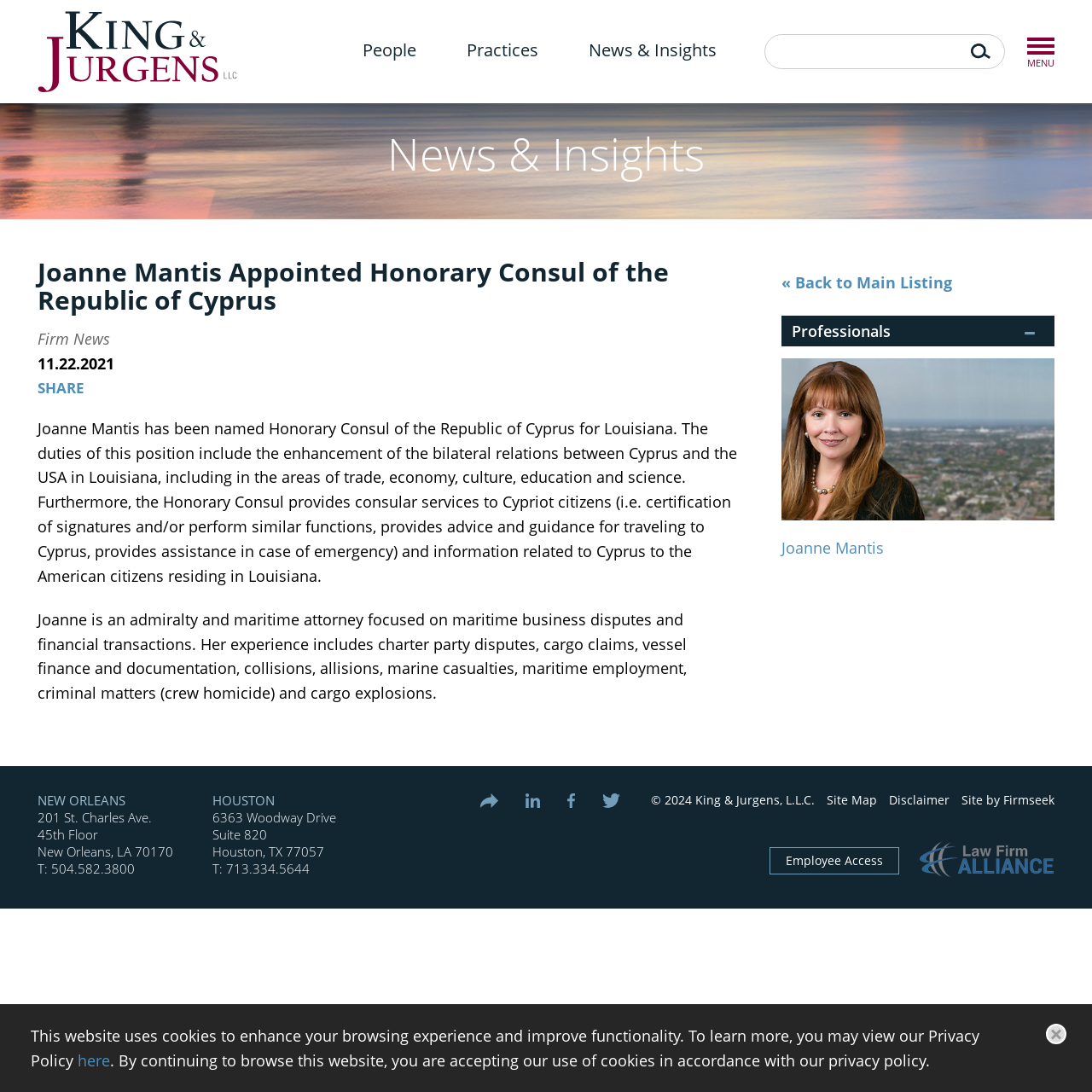Can you give a comprehensive explanation to the question given the content of the image?
What is the phone number of the New Orleans office?

I found the answer by looking at the bottom section of the webpage, where the office locations are listed. The phone number is listed next to the New Orleans address.